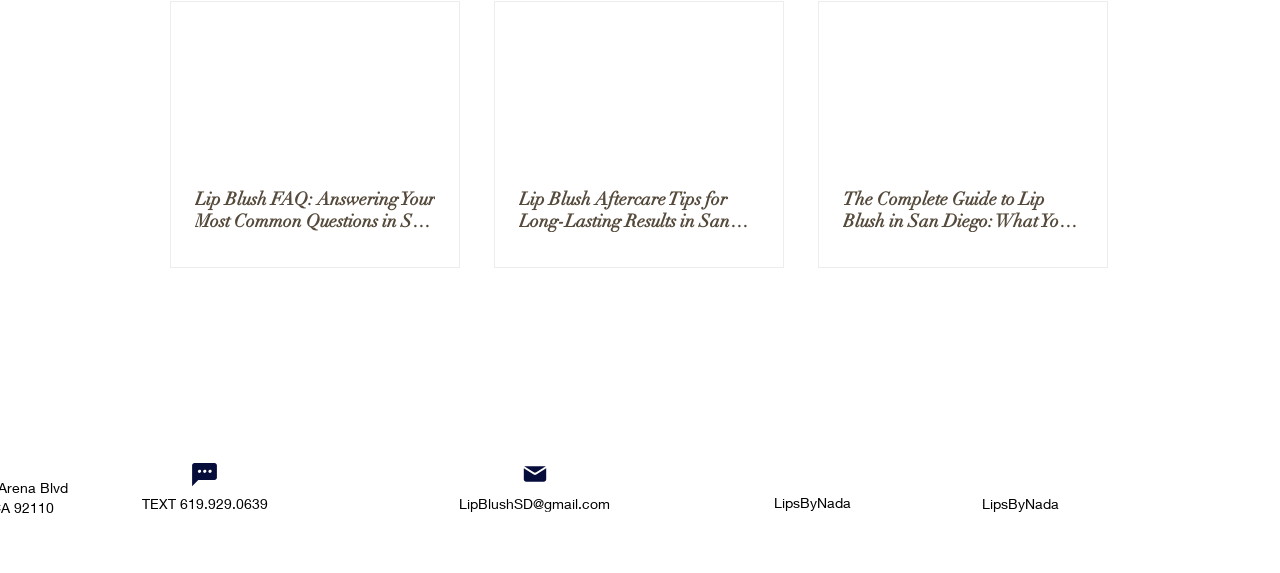How many social media links are there?
Refer to the image and offer an in-depth and detailed answer to the question.

There are two list elements with the text 'Social Bar', each containing a link to a social media platform. These elements are located near the bottom of the webpage.